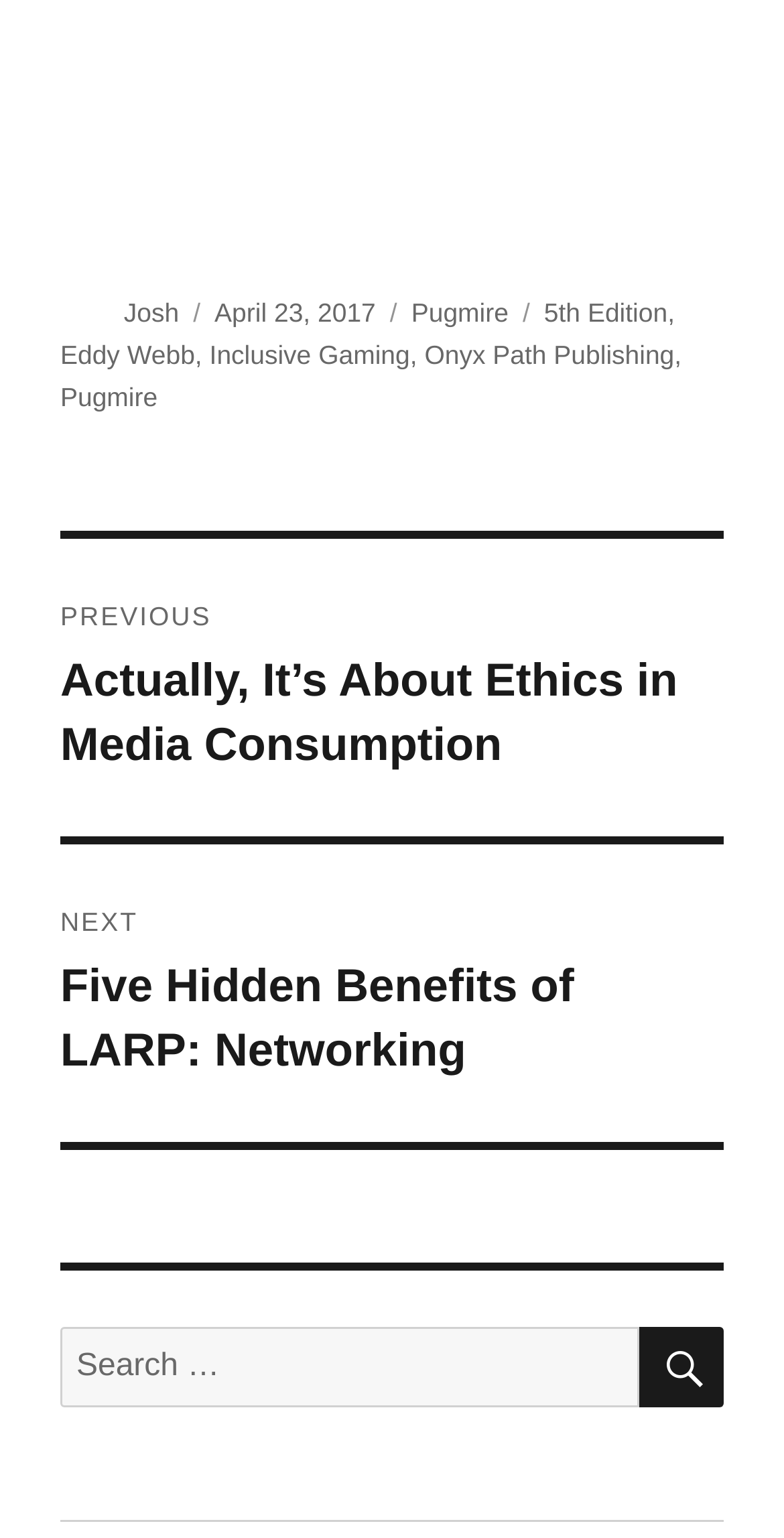Predict the bounding box of the UI element based on the description: "Cart". The coordinates should be four float numbers between 0 and 1, formatted as [left, top, right, bottom].

None